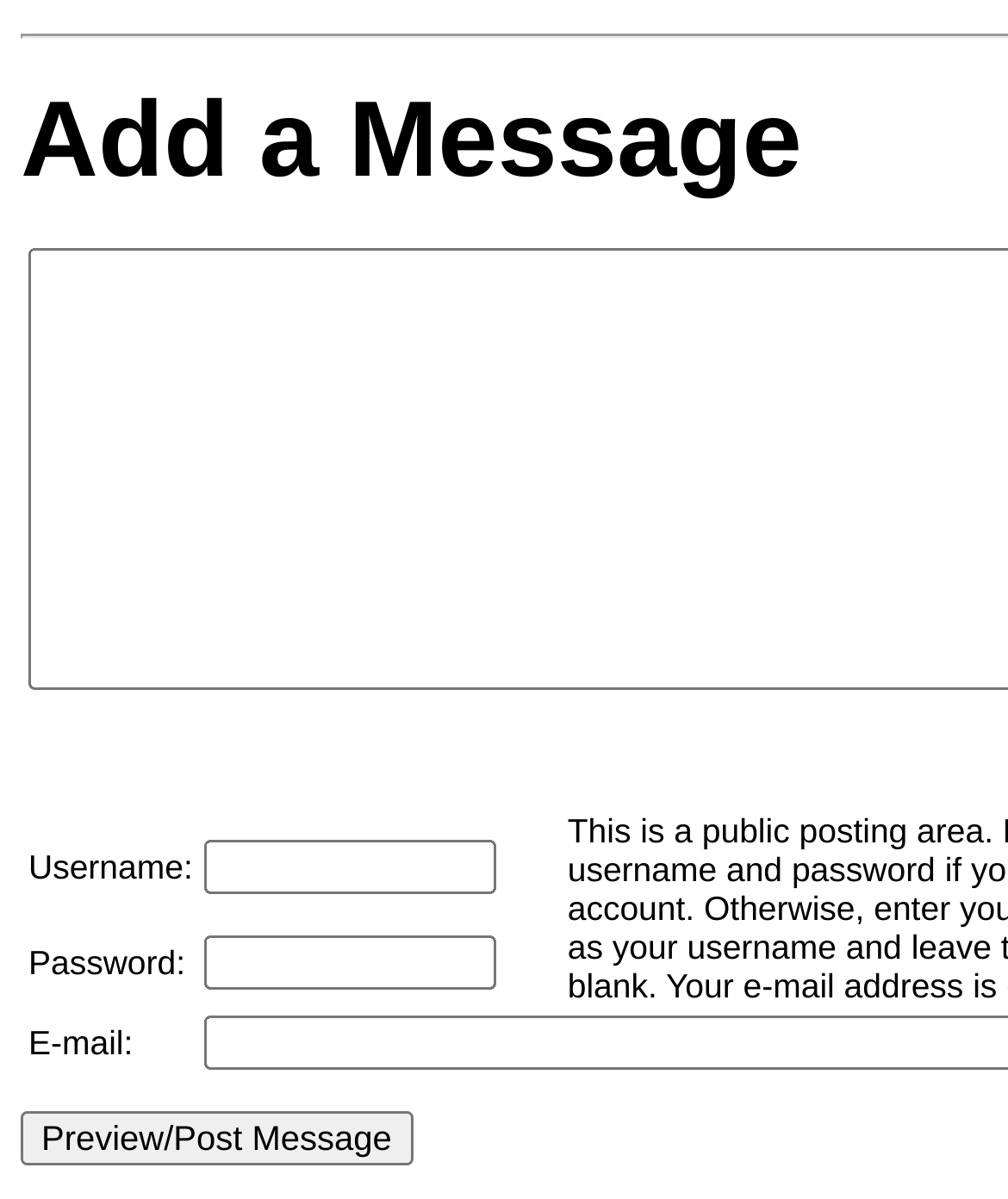Respond to the following query with just one word or a short phrase: 
What is the purpose of the button?

Preview/Post Message